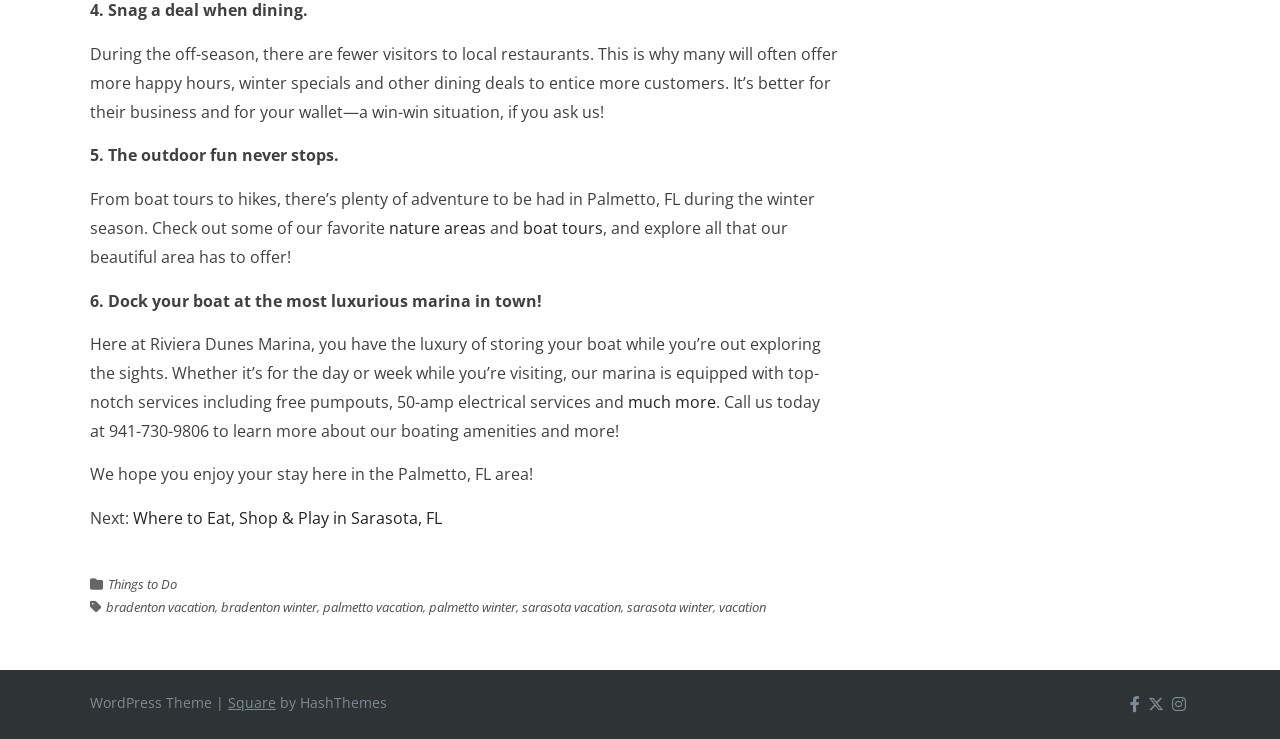What is the next topic discussed after Palmetto, FL?
Provide an in-depth answer to the question, covering all aspects.

The webpage mentions 'Next: Where to Eat, Shop & Play in Sarasota, FL' at the bottom, indicating that the next topic discussed is related to Sarasota, FL.